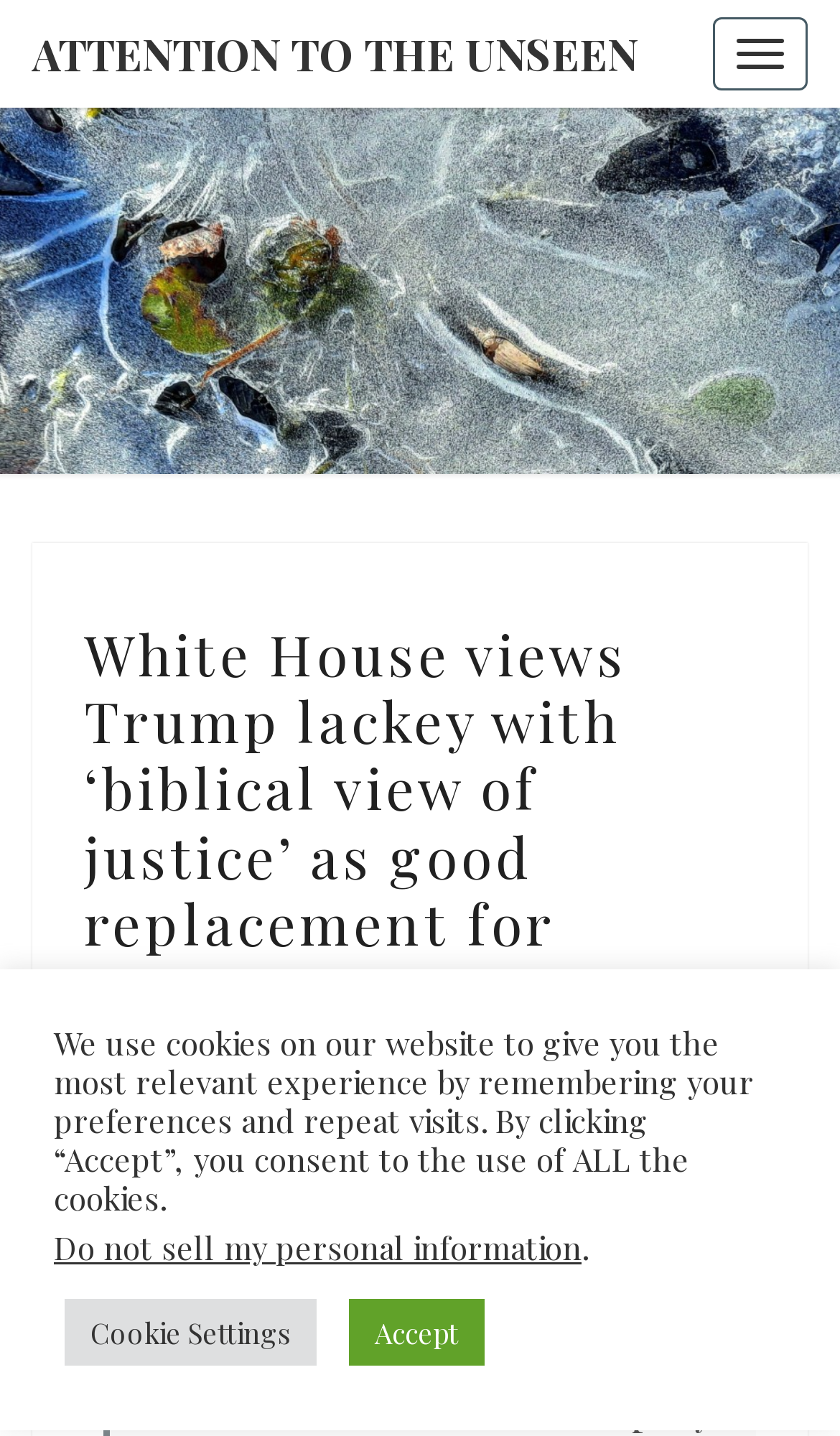What is the date of the article?
Answer the question with just one word or phrase using the image.

September 27, 2018